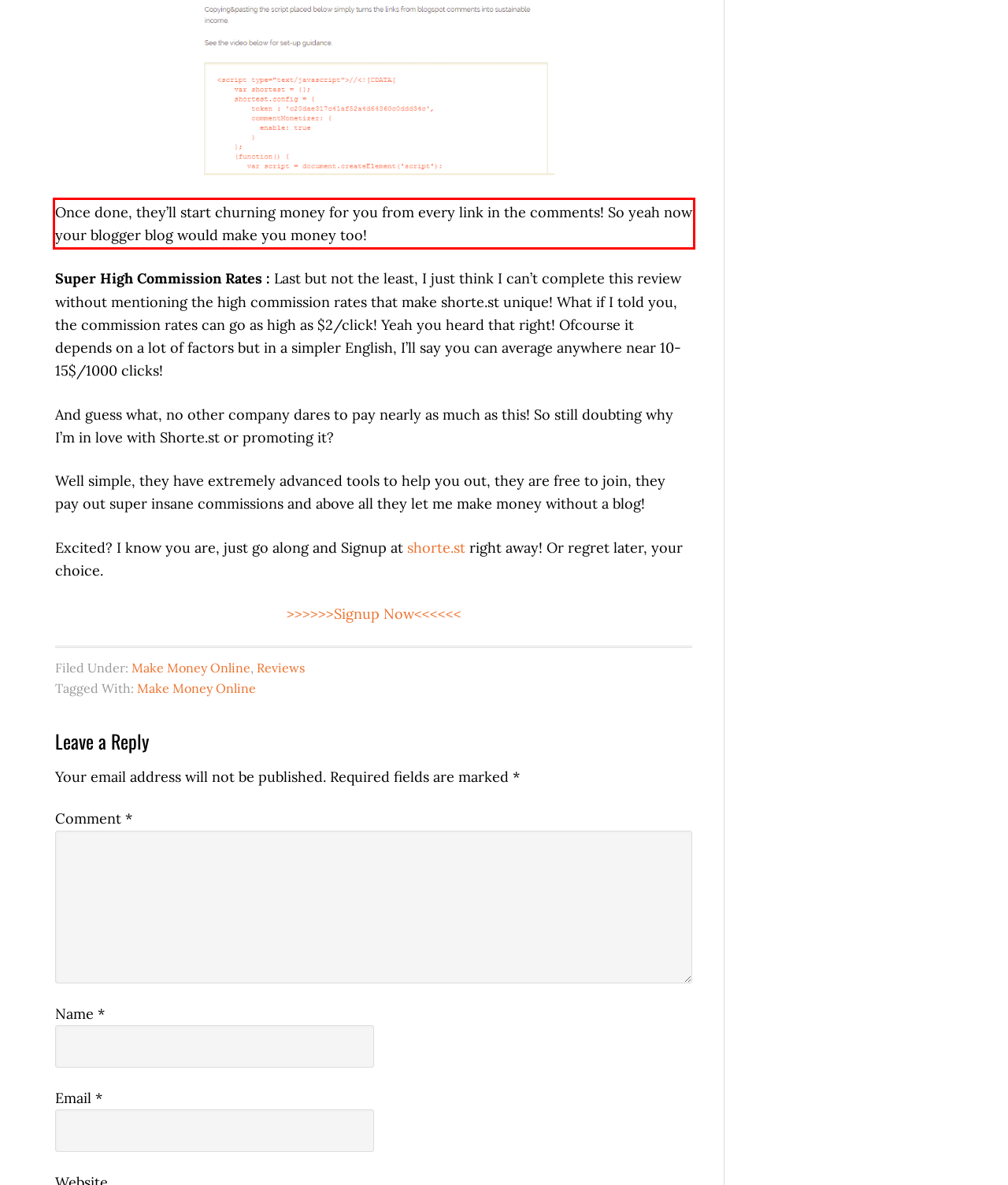Please perform OCR on the text within the red rectangle in the webpage screenshot and return the text content.

Once done, they’ll start churning money for you from every link in the comments! So yeah now your blogger blog would make you money too!